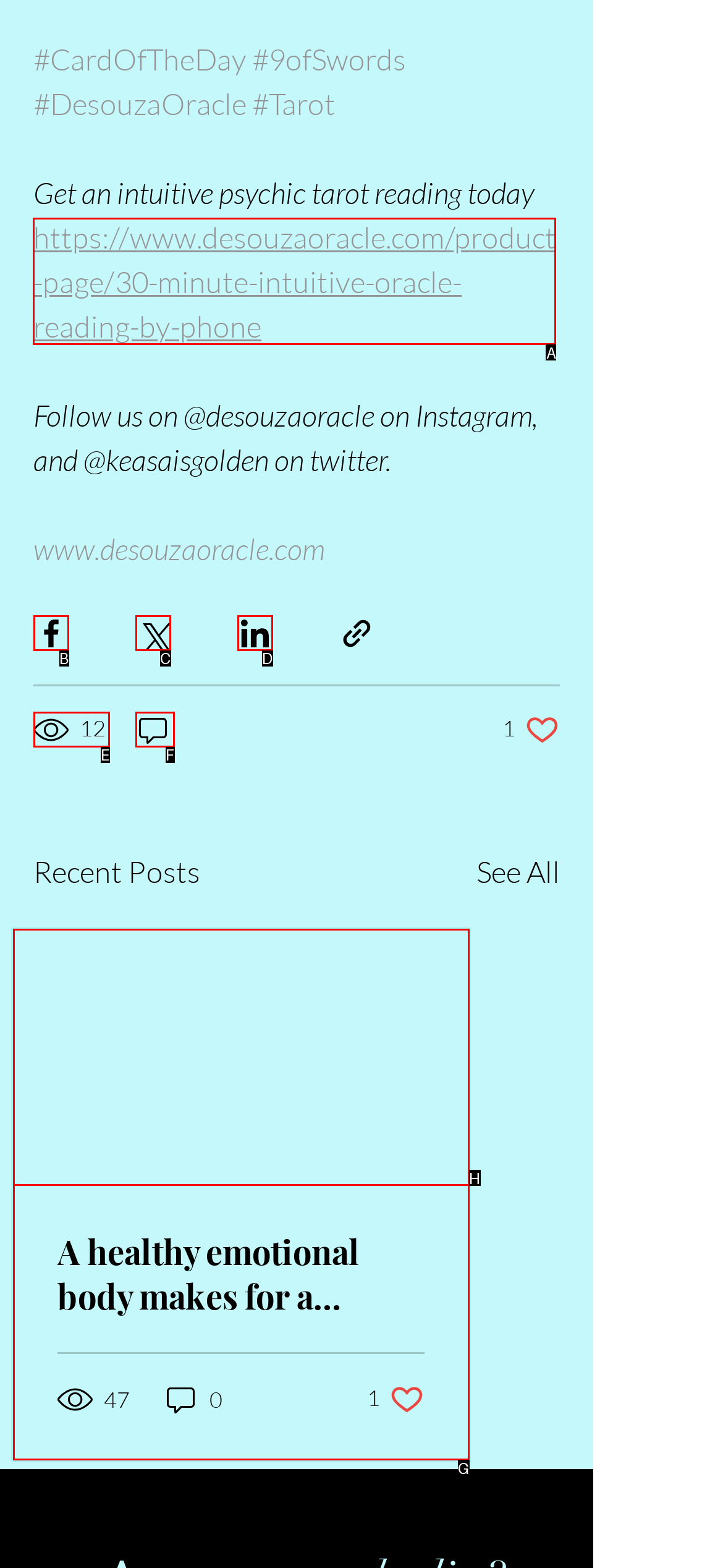Decide which letter you need to select to fulfill the task: Get an intuitive psychic tarot reading today
Answer with the letter that matches the correct option directly.

A